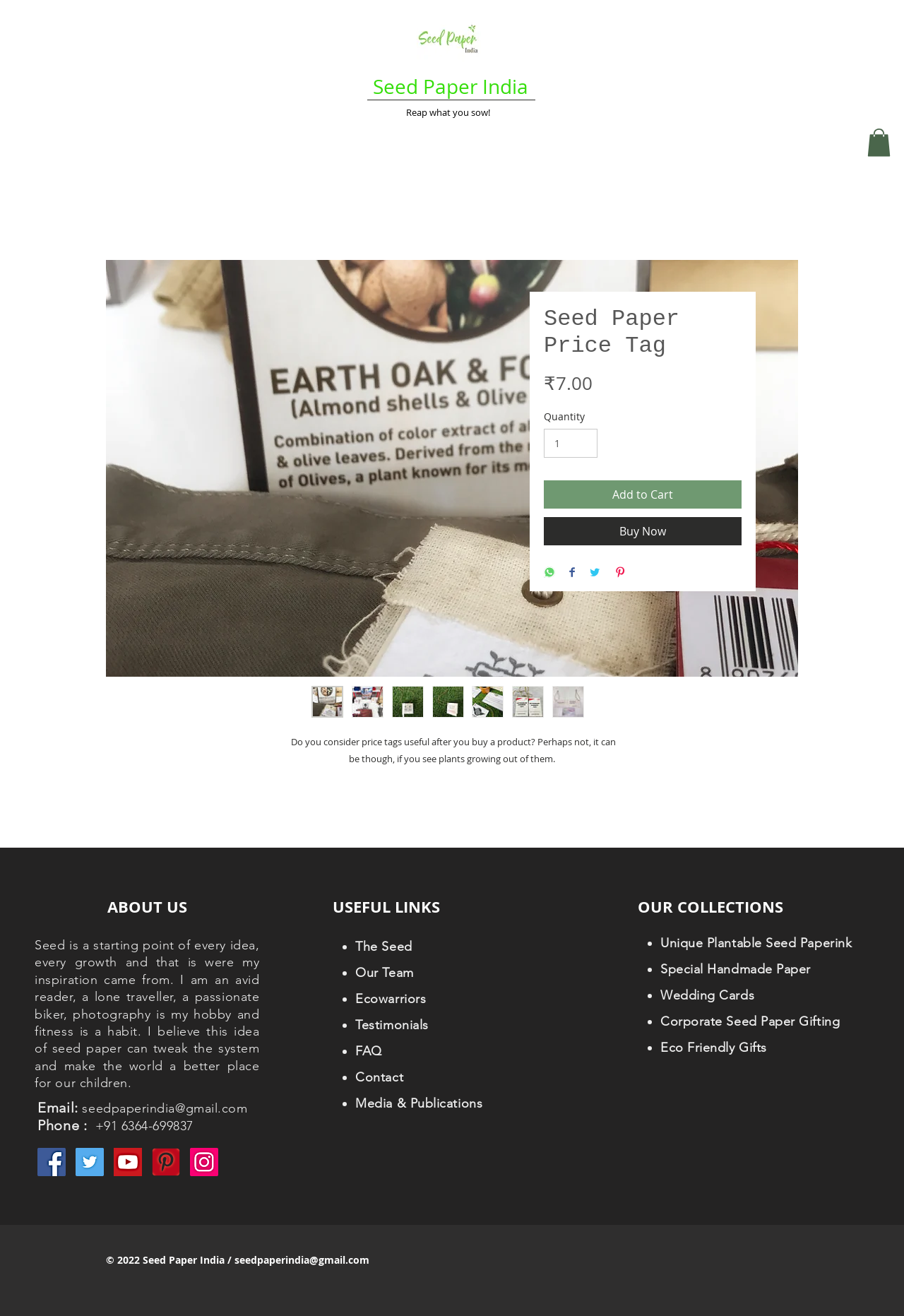What can you do with the price tags after use?
Please answer using one word or phrase, based on the screenshot.

Throw them into a pot and let them grow